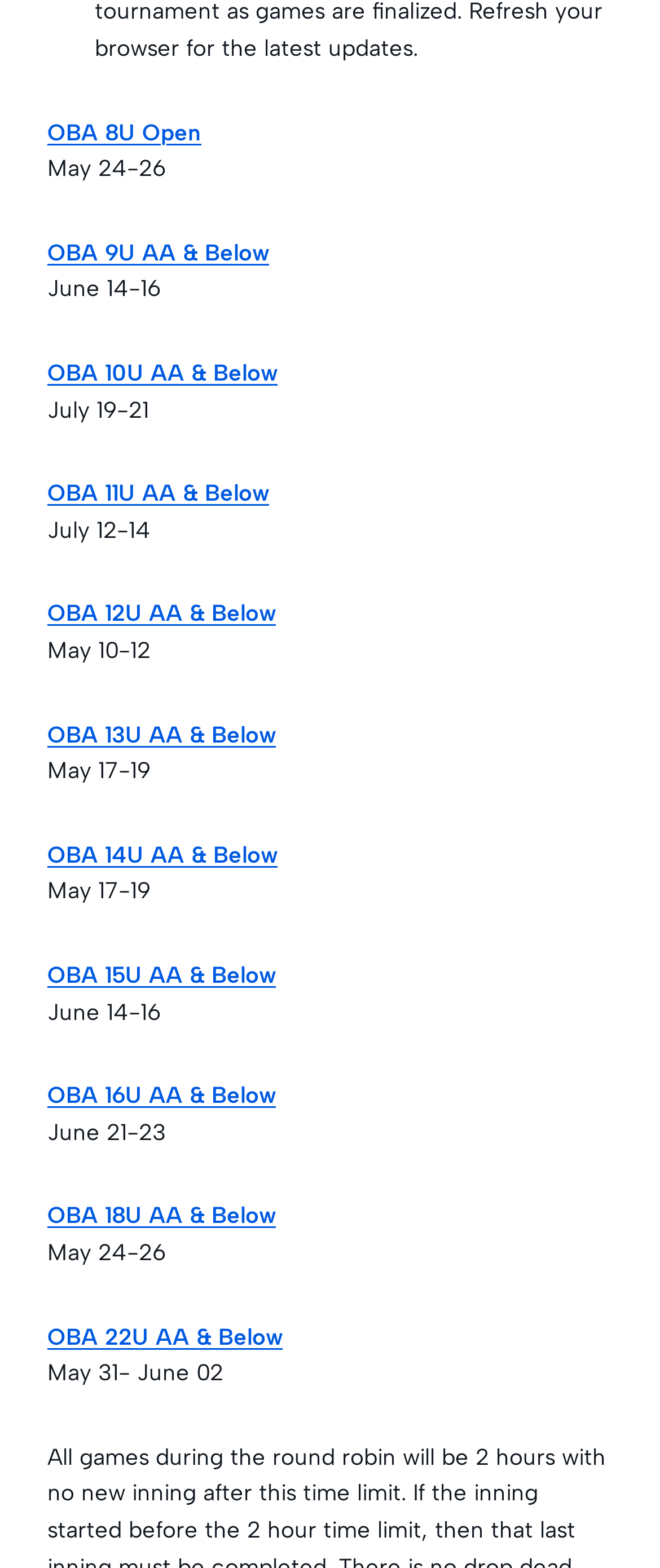Locate the bounding box coordinates of the clickable element to fulfill the following instruction: "view OBA 9U AA & Below". Provide the coordinates as four float numbers between 0 and 1 in the format [left, top, right, bottom].

[0.072, 0.152, 0.408, 0.169]